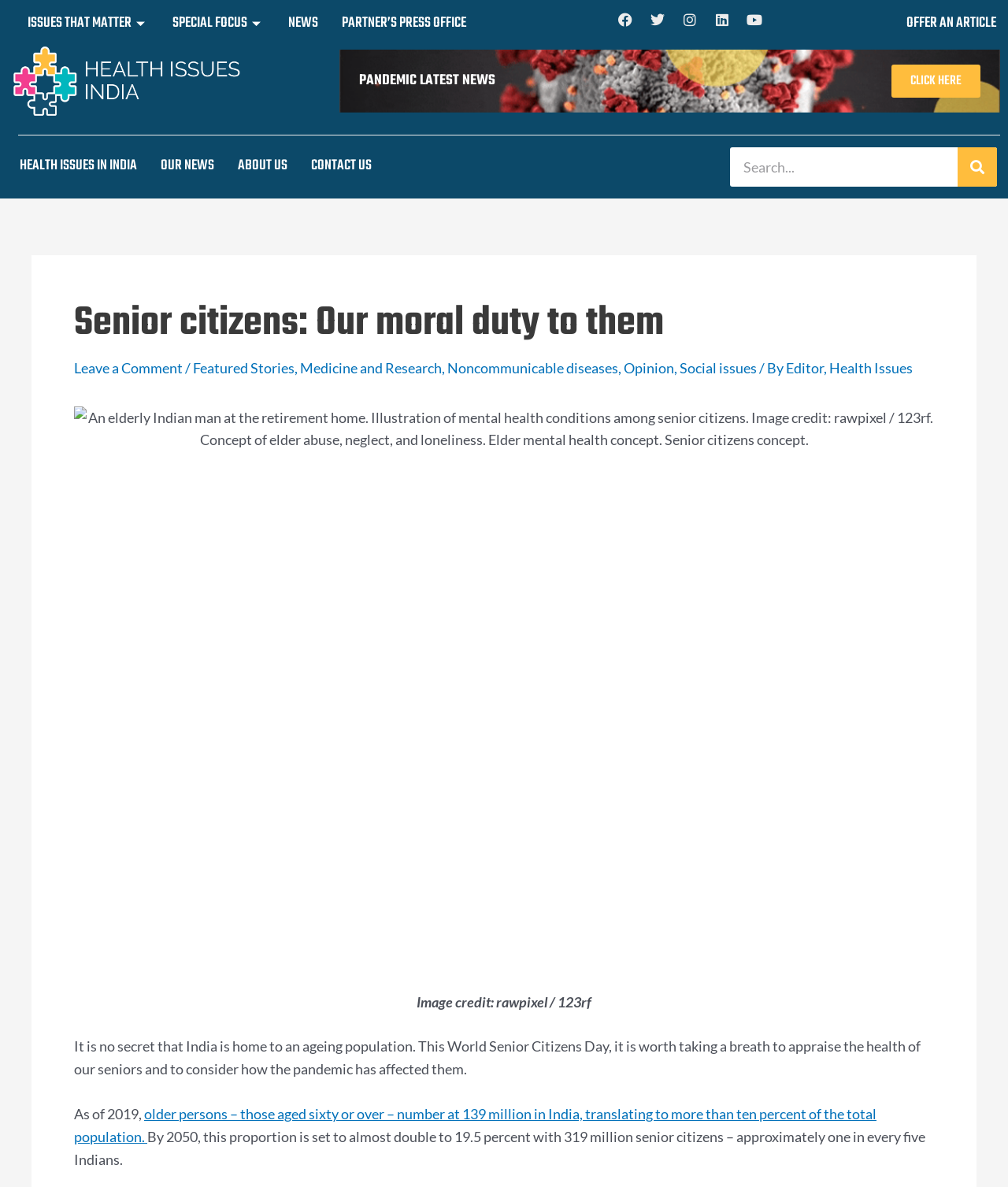Please specify the bounding box coordinates of the clickable region necessary for completing the following instruction: "Read the latest pandemic news". The coordinates must consist of four float numbers between 0 and 1, i.e., [left, top, right, bottom].

[0.357, 0.06, 0.492, 0.077]